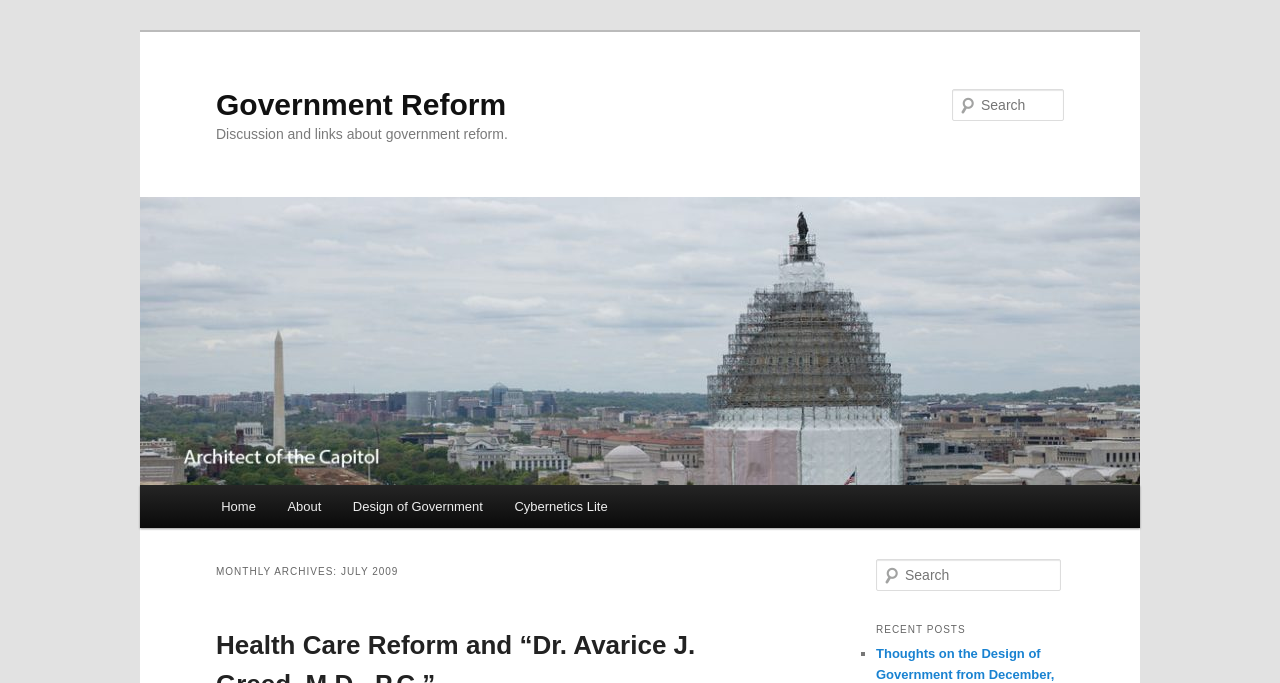Provide an in-depth caption for the contents of the webpage.

The webpage is focused on government reform, with a prominent heading "Government Reform" at the top left, accompanied by a link with the same text. Below this heading, there is a brief description "Discussion and links about government reform." 

On the top right, there is a search function, consisting of a "Search" label and a text box. 

The main menu is located on the left side, with links to "Home", "About", "Design of Government", and "Cybernetics Lite". 

Below the main menu, there are two skip links, "Skip to primary content" and "Skip to secondary content". 

The main content area is divided into two sections. The top section has a heading "MONTHLY ARCHIVES: JULY 2009". 

The bottom section is titled "RECENT POSTS" and features a list of posts, each marked with a "■" symbol. There is also a search function on the right side of this section, identical to the one at the top.